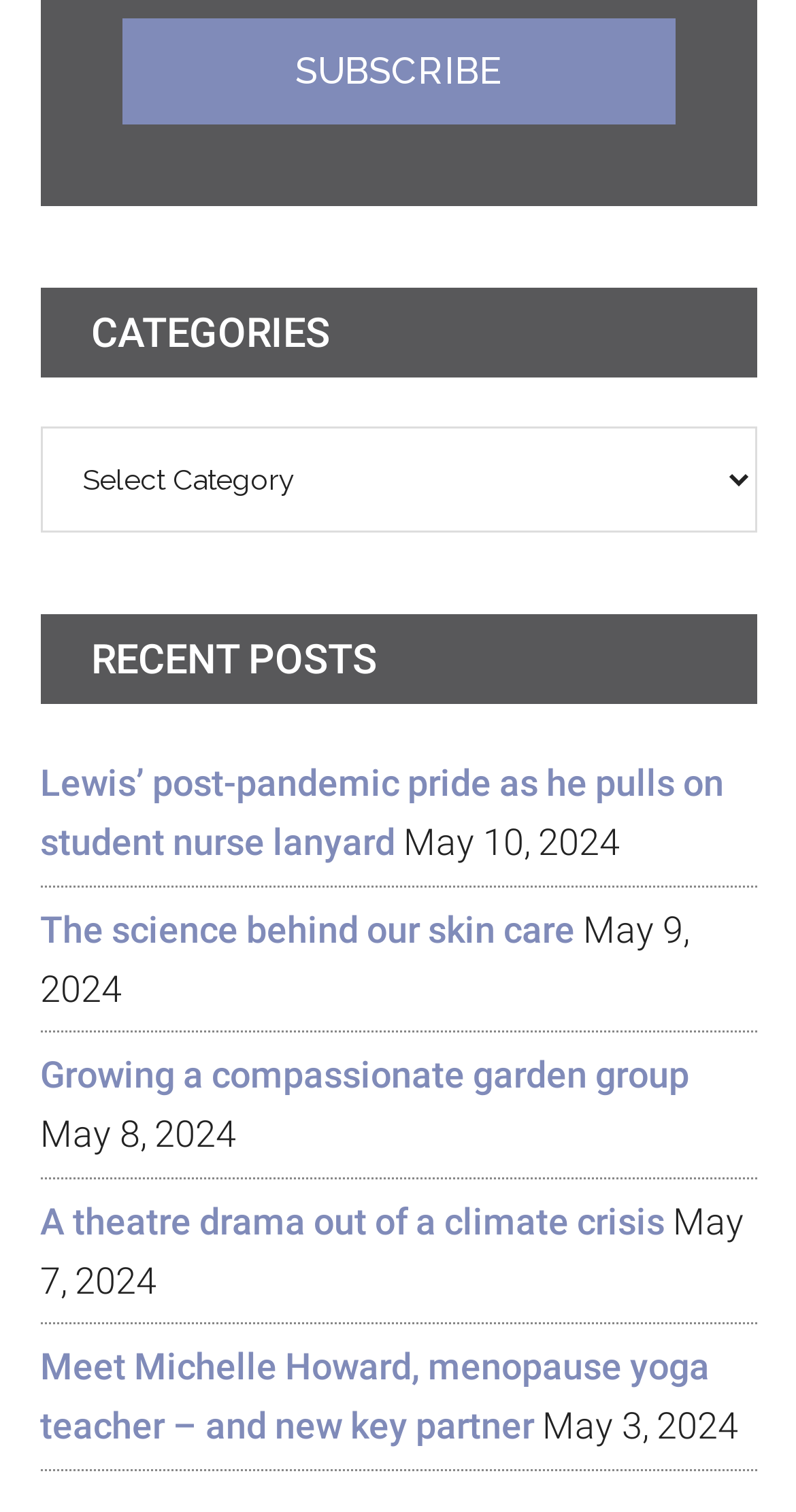How many categories are available?
Using the image, respond with a single word or phrase.

1